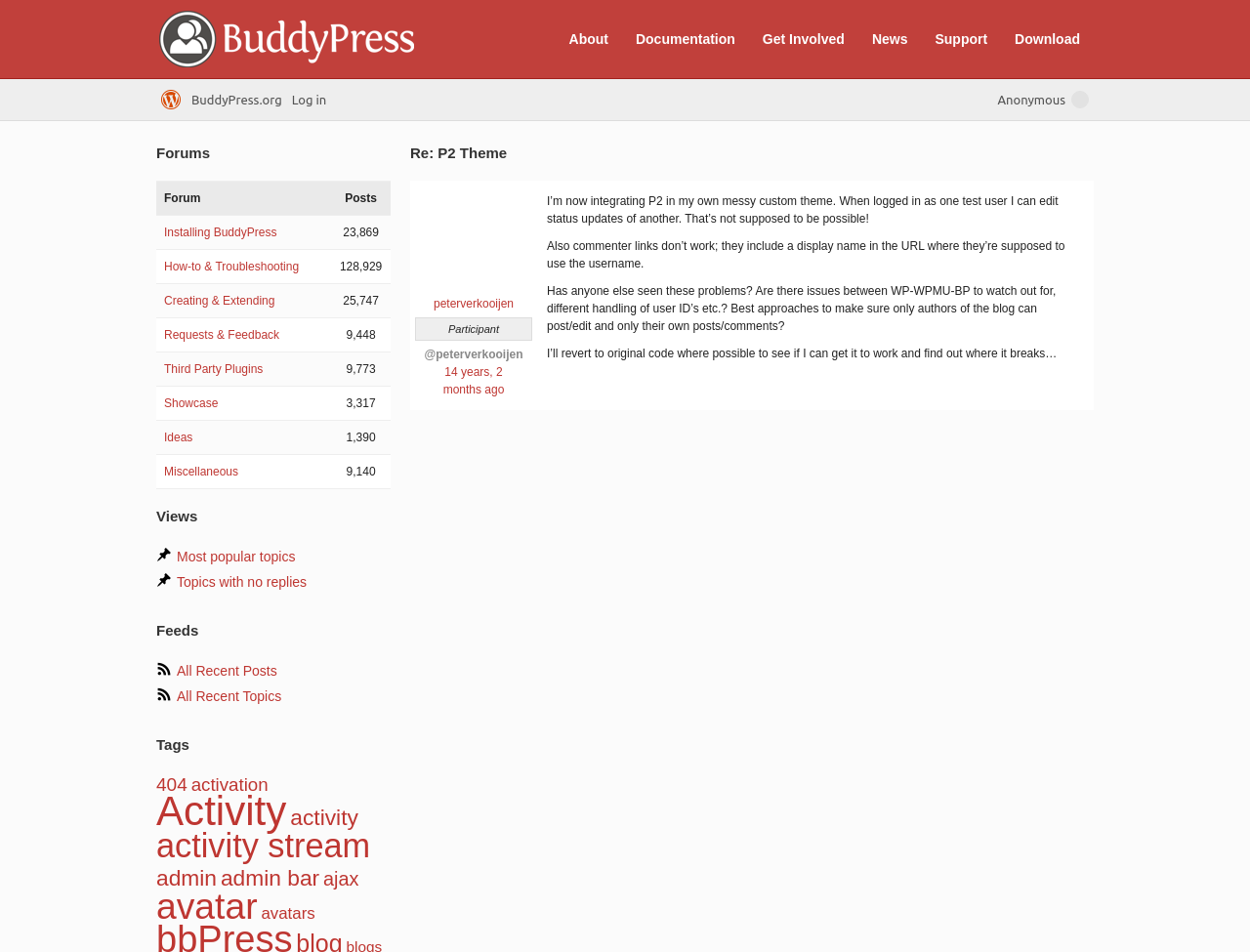Please locate the bounding box coordinates of the element that should be clicked to achieve the given instruction: "Click on the 'About' link".

[0.446, 0.027, 0.495, 0.055]